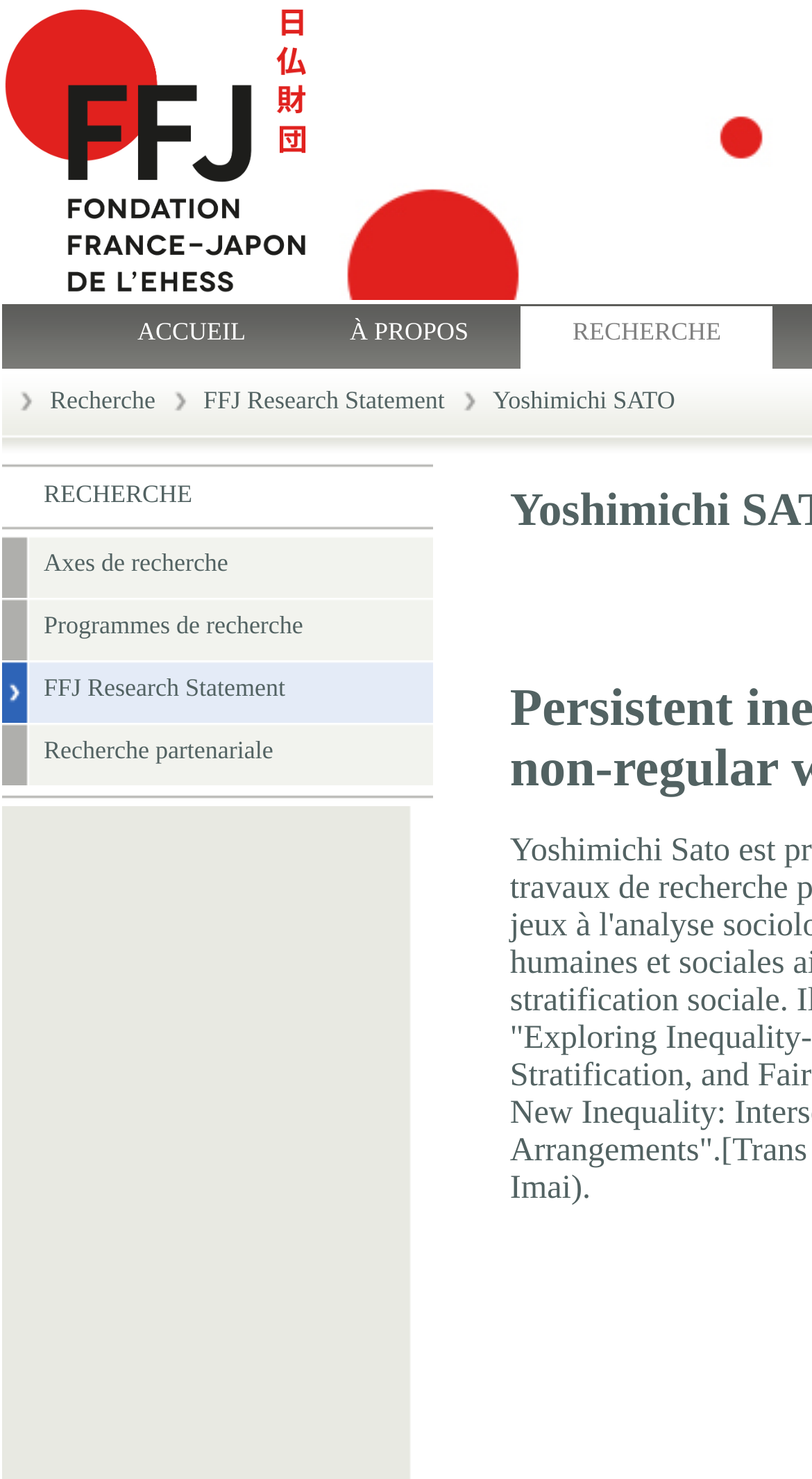Determine the coordinates of the bounding box that should be clicked to complete the instruction: "Click on 'Ask a Question'". The coordinates should be represented by four float numbers between 0 and 1: [left, top, right, bottom].

None